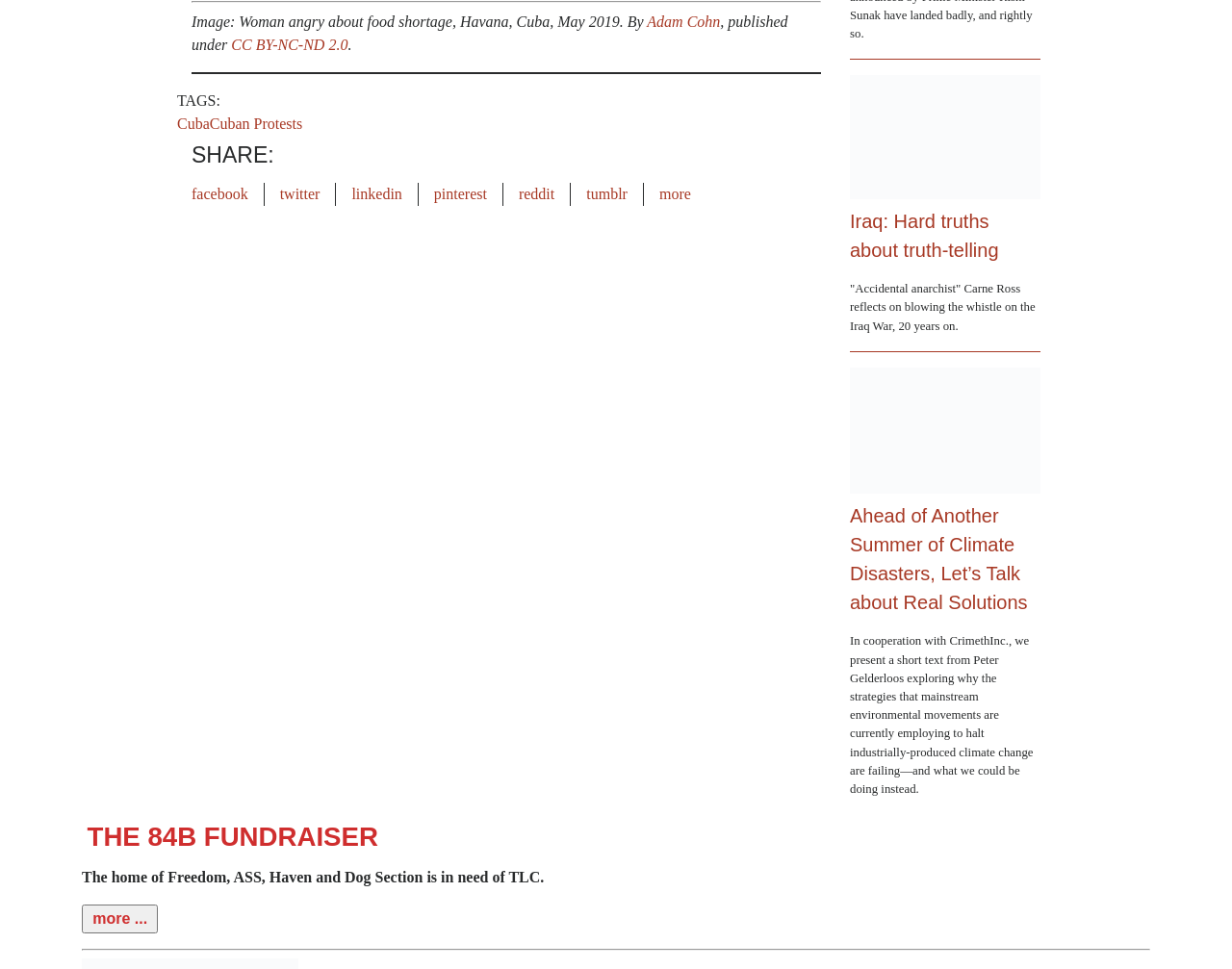What is the purpose of the 84B Fundraiser? From the image, respond with a single word or brief phrase.

TLC for Freedom, ASS, Haven and Dog Section